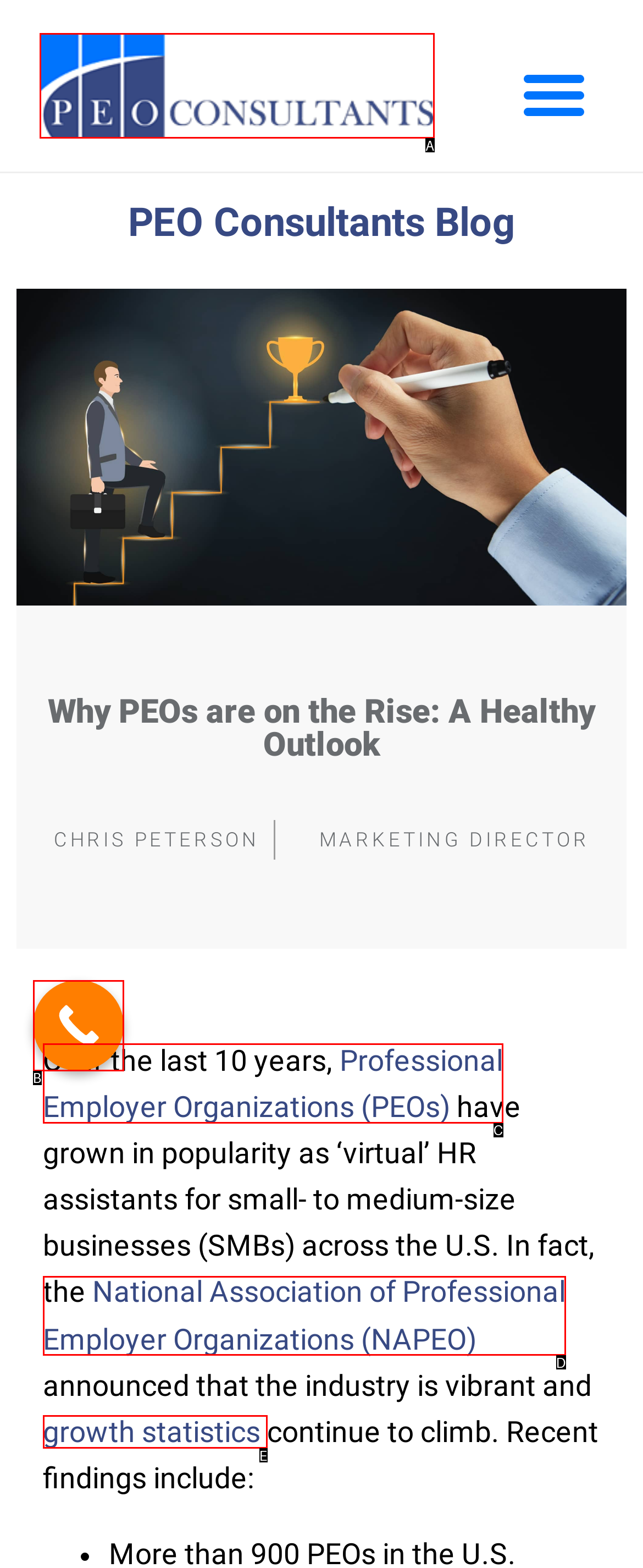Identify the letter of the option that best matches the following description: alt="PEO Consultants Logo". Respond with the letter directly.

A